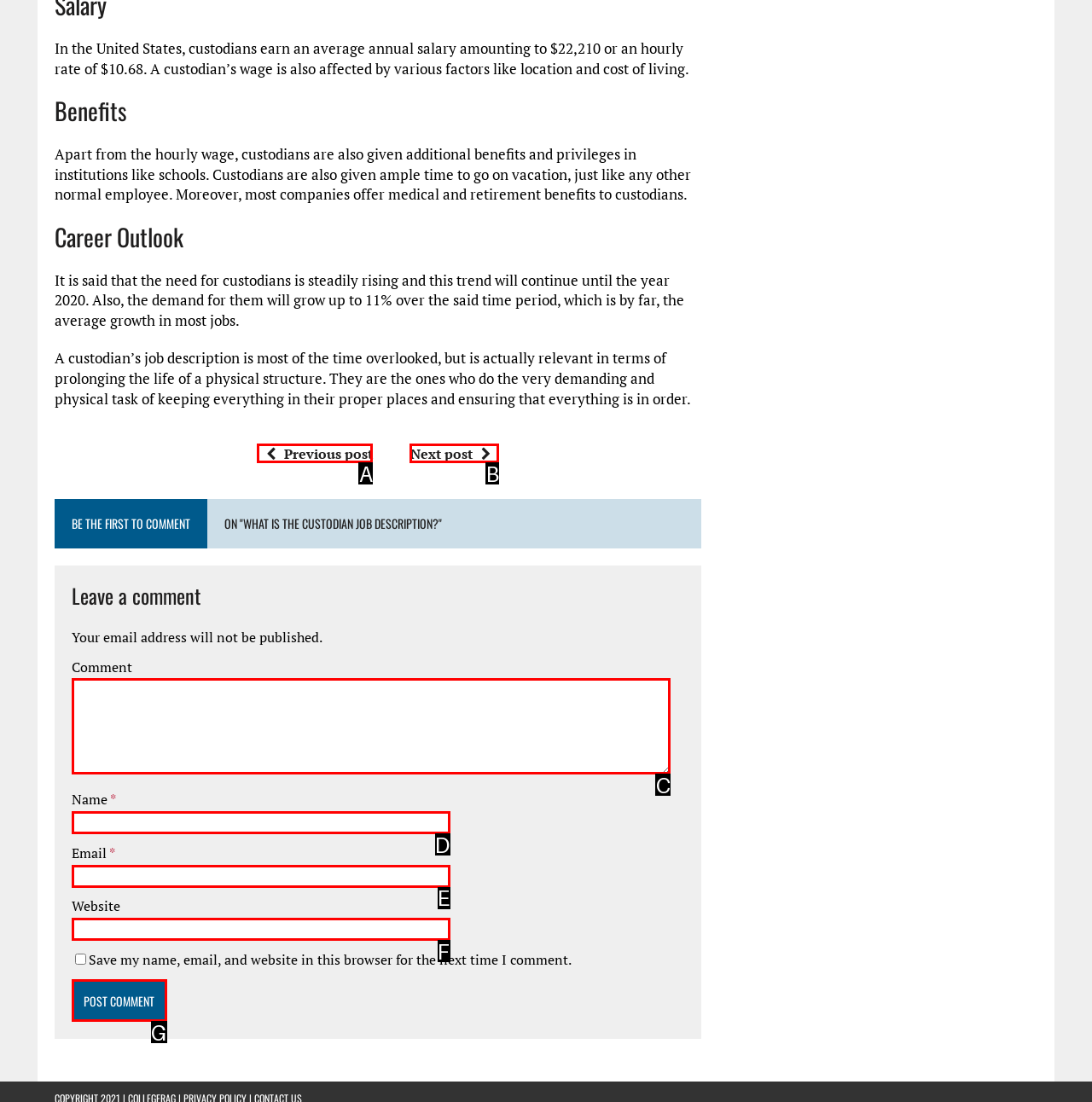Identify the bounding box that corresponds to: parent_node: Name * name="author"
Respond with the letter of the correct option from the provided choices.

D